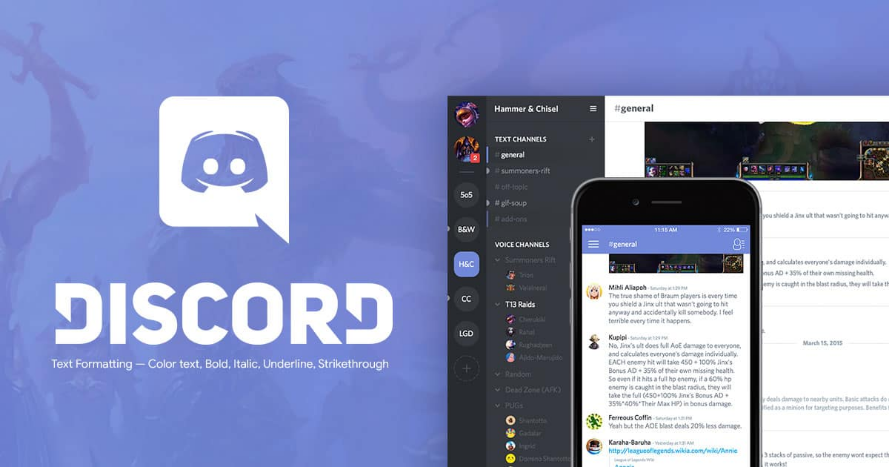Convey a detailed narrative of what is depicted in the image.

The image showcases the popular communication platform Discord, featuring its logo prominently on the left alongside the text "Text Formatting - Color text, Bold, Italic, Underline, Strikethrough." On the right, you see a visual representation of Discord's user interface, highlighting a channel named "#general" displaying ongoing conversations. The interface is set against a soft blue background, enhancing the modern and user-friendly aesthetic of the platform. This image illustrates Discord's capabilities for text formatting, appealing especially to gamers and online communities who utilize these features for enhanced communication.